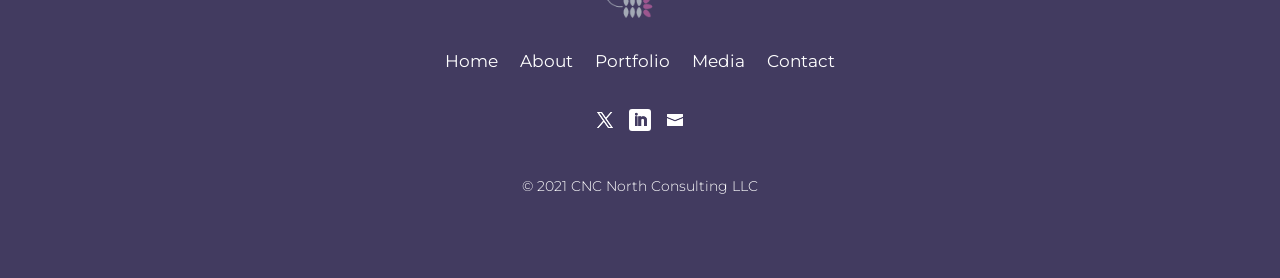From the image, can you give a detailed response to the question below:
How many social media links are there?

There are three social media links located at the top right of the webpage, represented by icons '', '', and '' with bounding boxes [0.46, 0.374, 0.485, 0.489], [0.491, 0.392, 0.509, 0.471], and [0.515, 0.374, 0.54, 0.489] respectively.